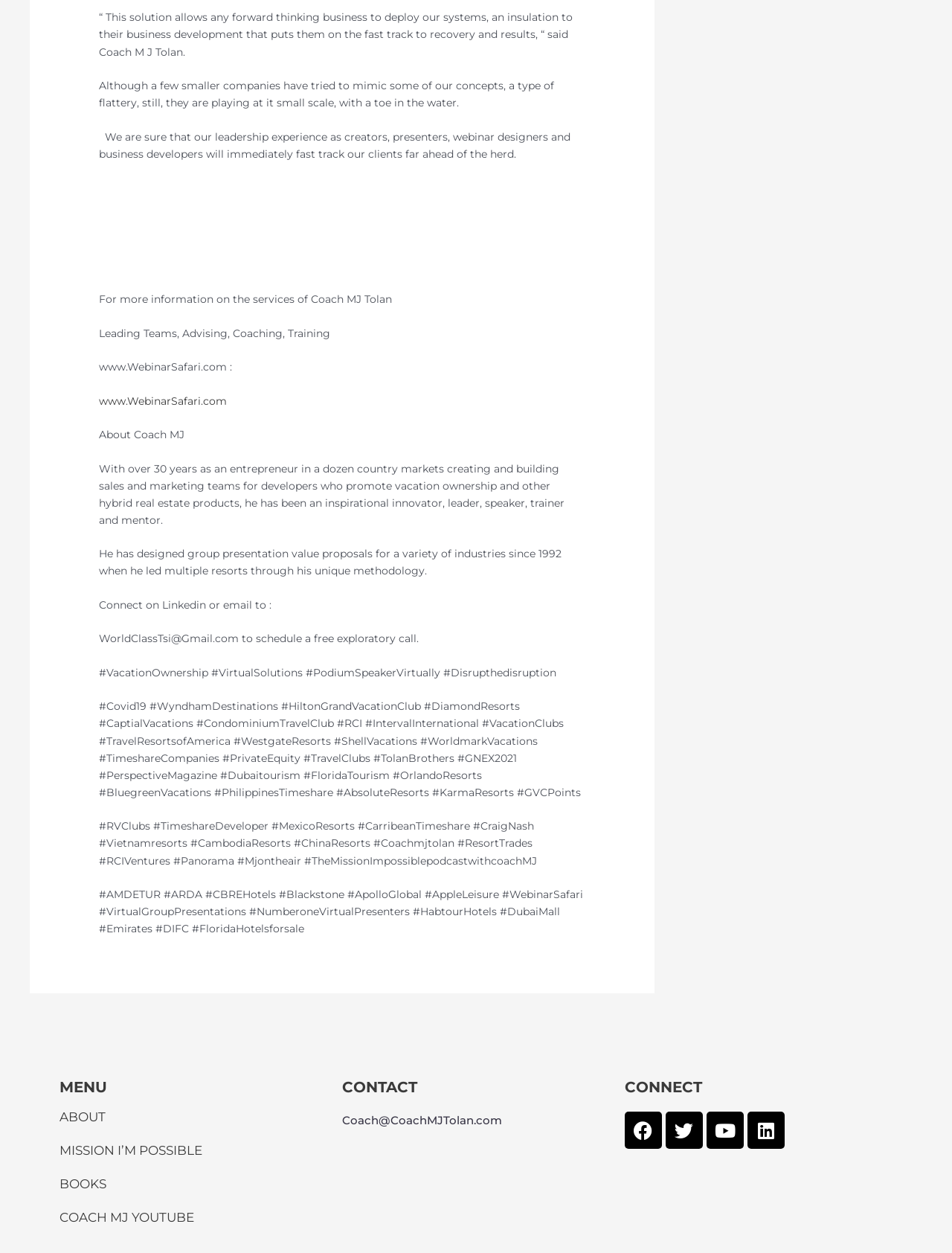Answer the following inquiry with a single word or phrase:
What is Coach MJ Tolan's profession?

Coach